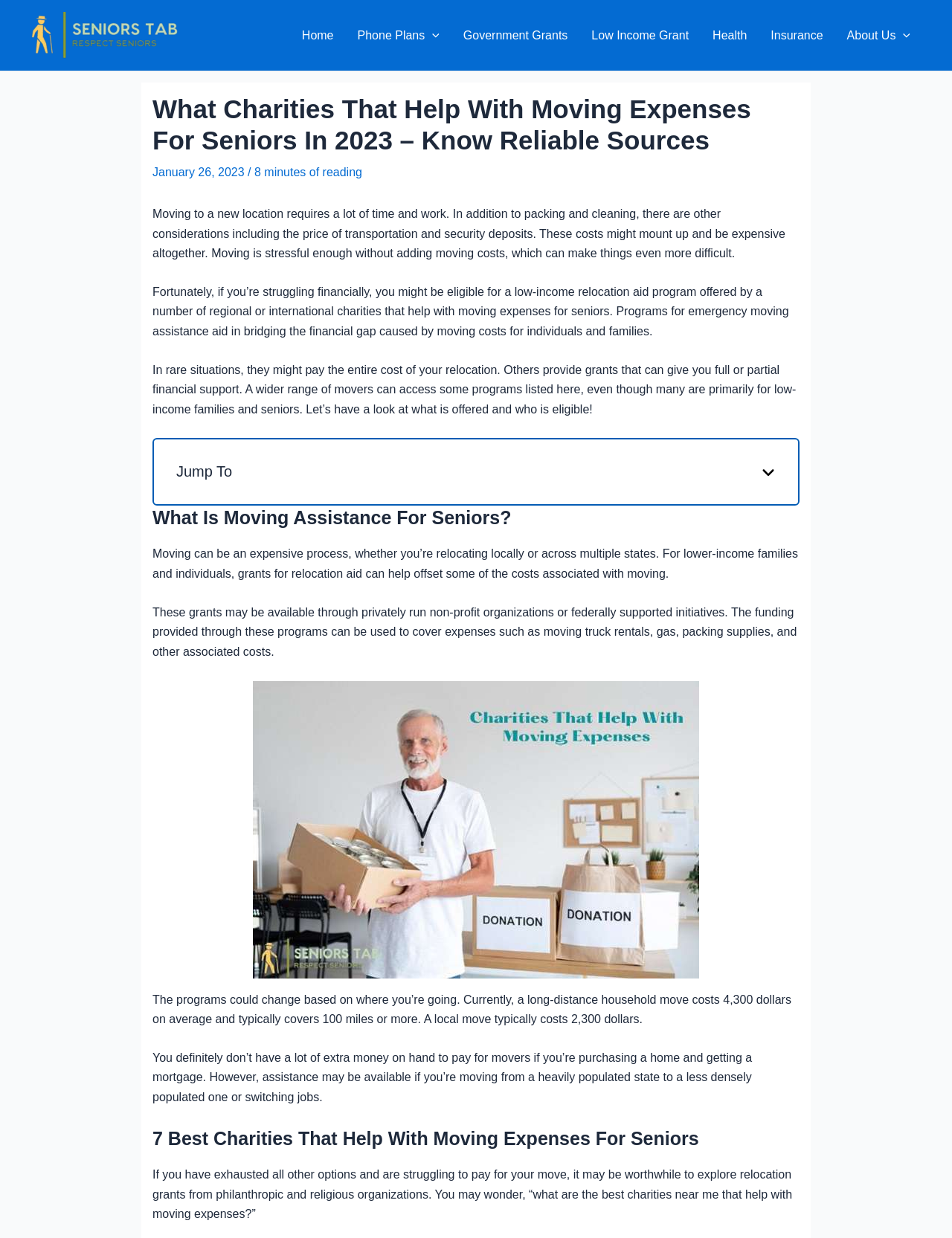Answer the question using only a single word or phrase: 
What is the purpose of relocation grants?

To offset moving costs